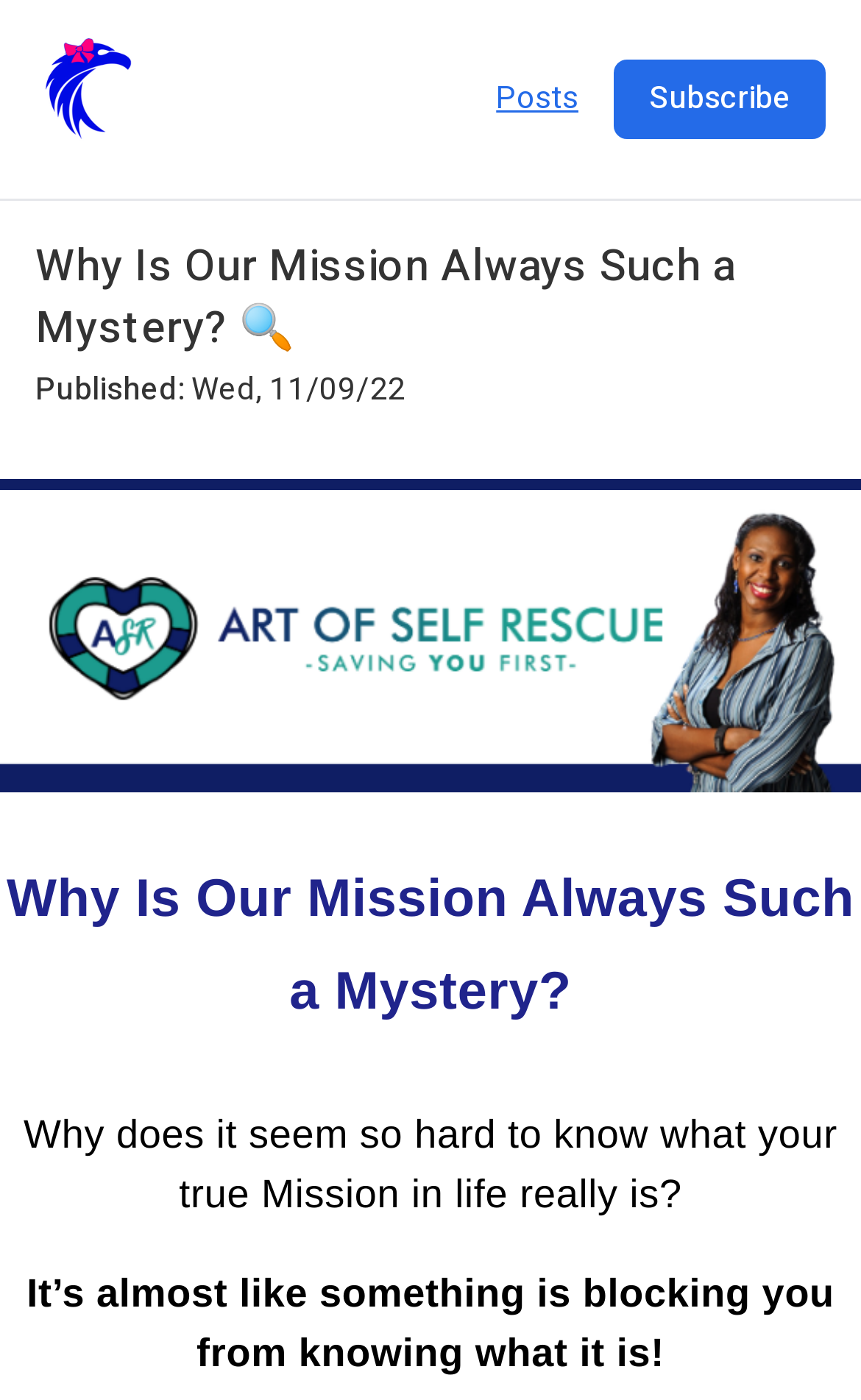Provide a one-word or one-phrase answer to the question:
What is the name of the coaching service?

Fearless Focus Coaching